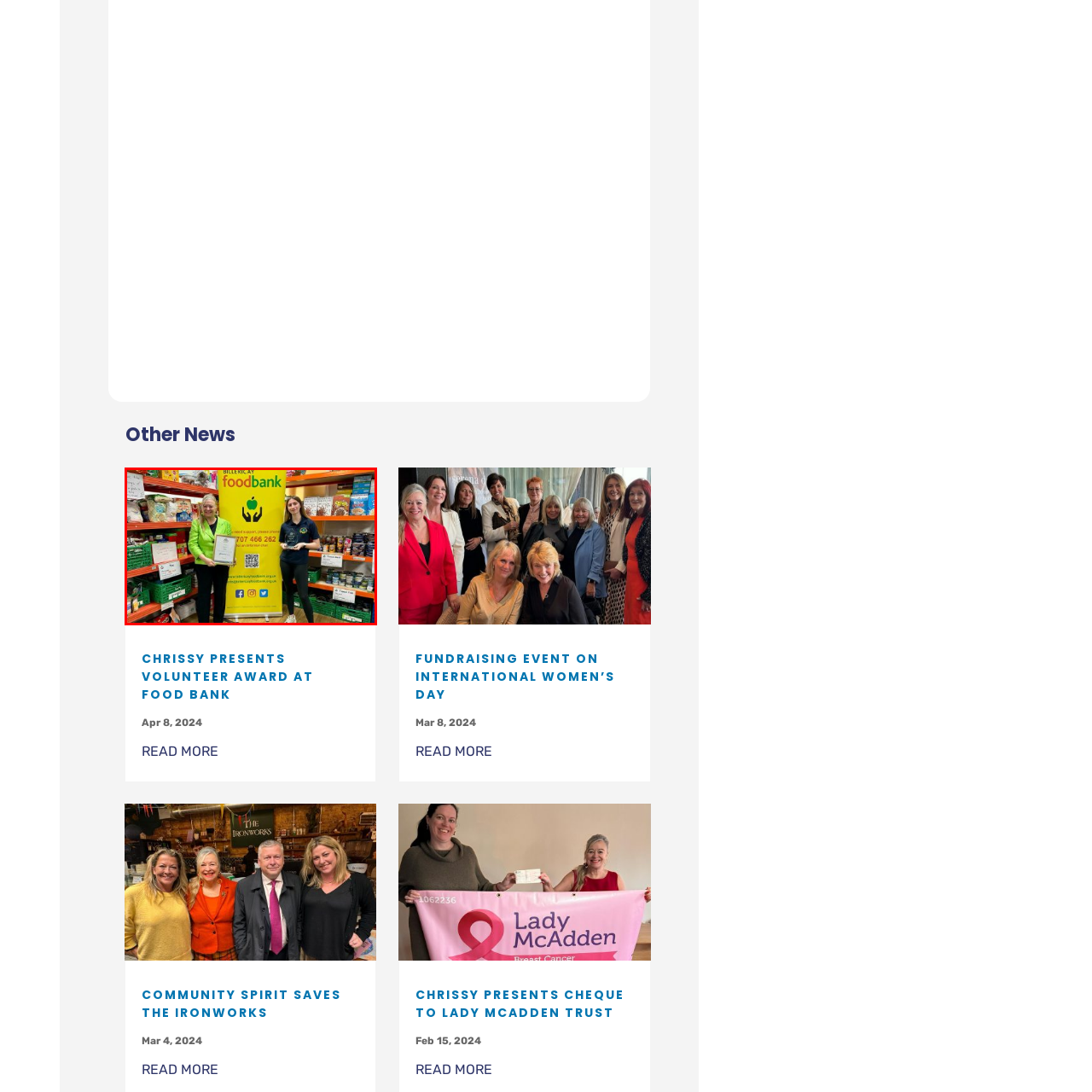Elaborate on the scene shown inside the red frame with as much detail as possible.

The image features two women standing in front of a vibrant green banner for the Billericay Foodbank. The woman on the left, dressed in a bright green blazer, is holding a certificate, symbolizing recognition or achievement. The woman on the right, wearing a dark blue polo shirt, holds a trophy or award, indicating her contributions or accomplishments related to the food bank's activities. Behind them, shelves are stocked with various food items, reflecting the organization’s mission of providing support to the community. This moment highlights the importance of volunteerism and community spirit, showcasing a celebration of volunteer efforts at the food bank.